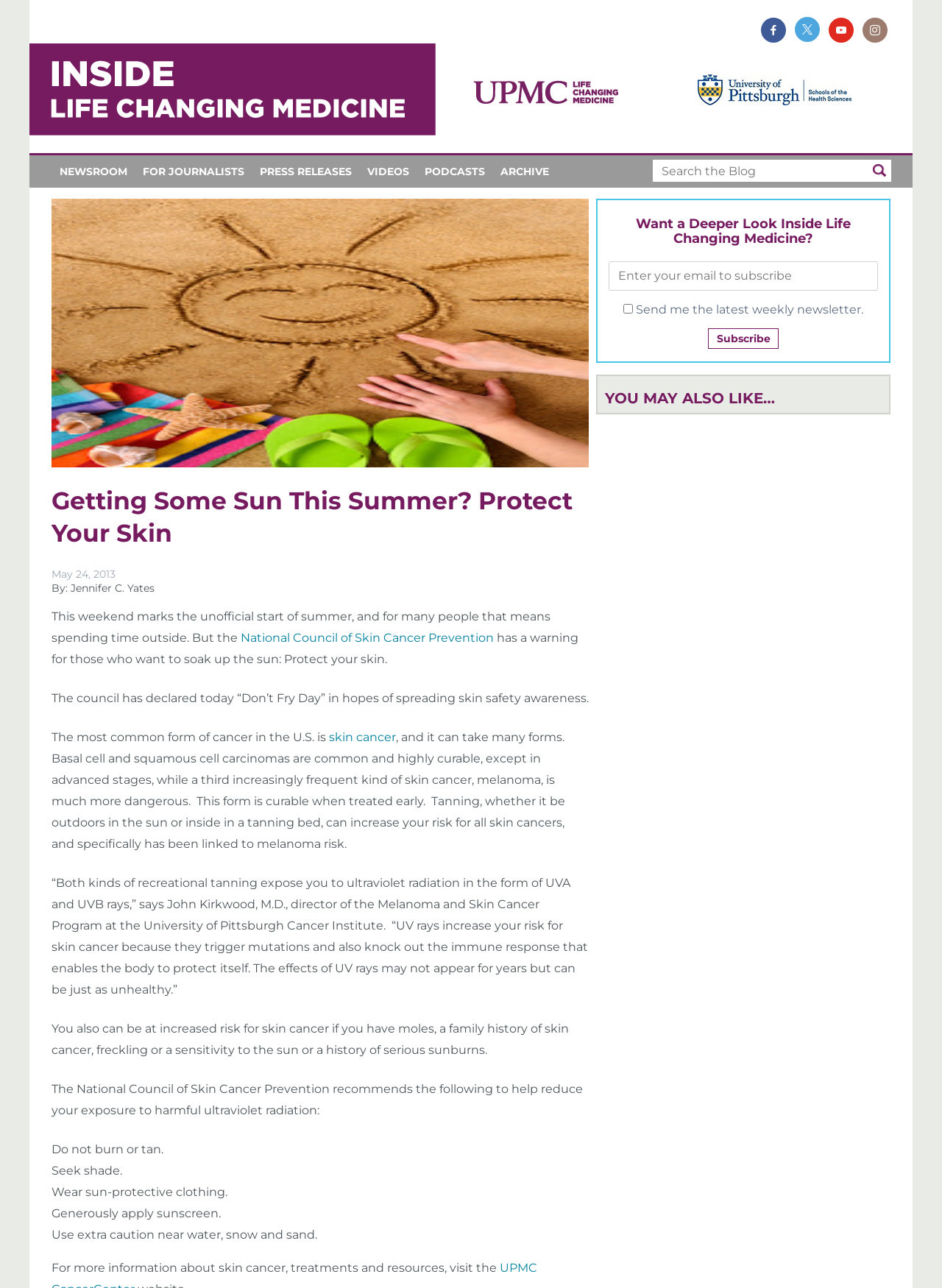Please analyze the image and provide a thorough answer to the question:
What is the name of the organization that declared 'Don’t Fry Day'?

The article mentions that the National Council of Skin Cancer Prevention has declared 'Don’t Fry Day' to spread skin safety awareness.